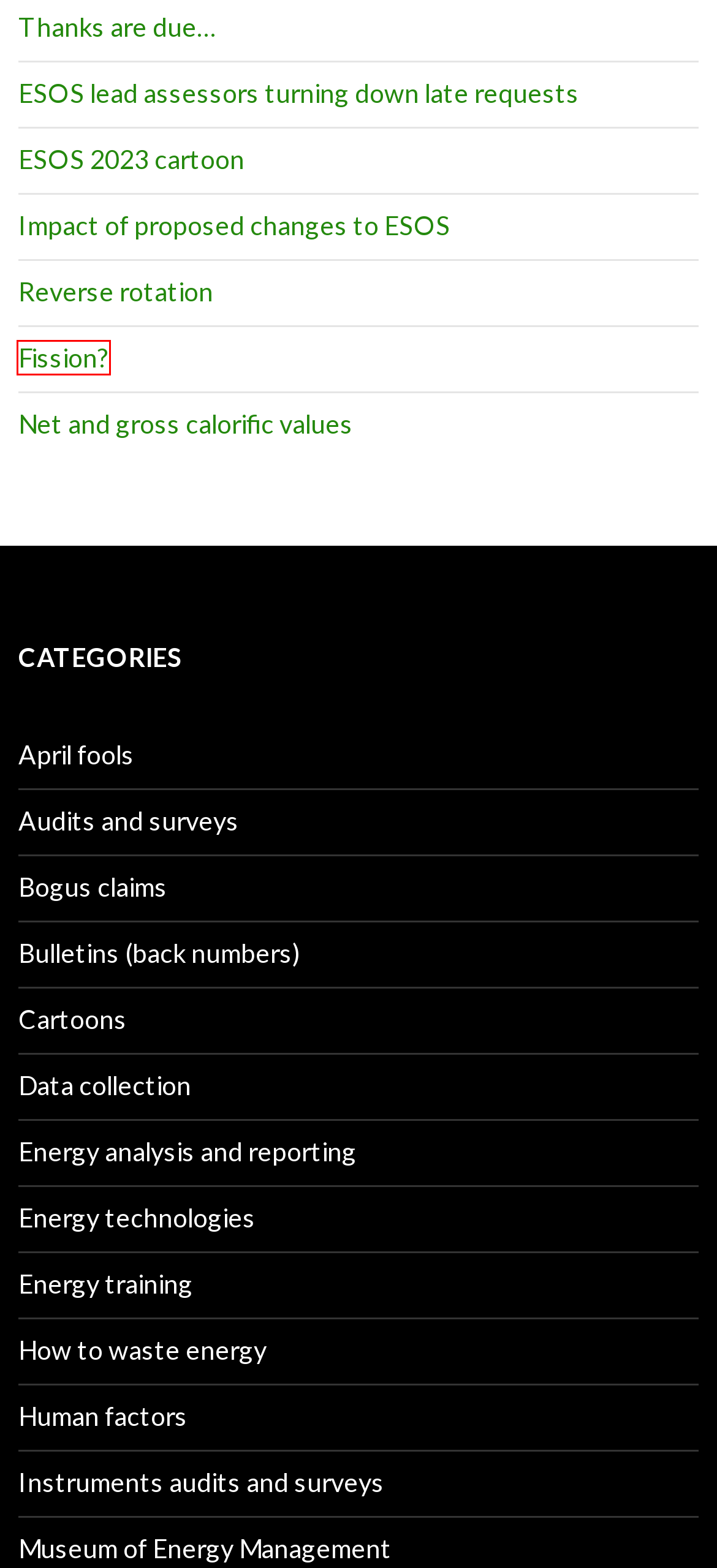Look at the screenshot of a webpage that includes a red bounding box around a UI element. Select the most appropriate webpage description that matches the page seen after clicking the highlighted element. Here are the candidates:
A. ESOS lead assessors turning down late requests | VESMA.COM
B. Reverse rotation | VESMA.COM
C. Human factors | VESMA.COM
D. Fission? | VESMA.COM
E. Thanks are due… | VESMA.COM
F. Energy technologies | VESMA.COM
G. Audits and surveys | VESMA.COM
H. Museum of Energy Management | VESMA.COM

D